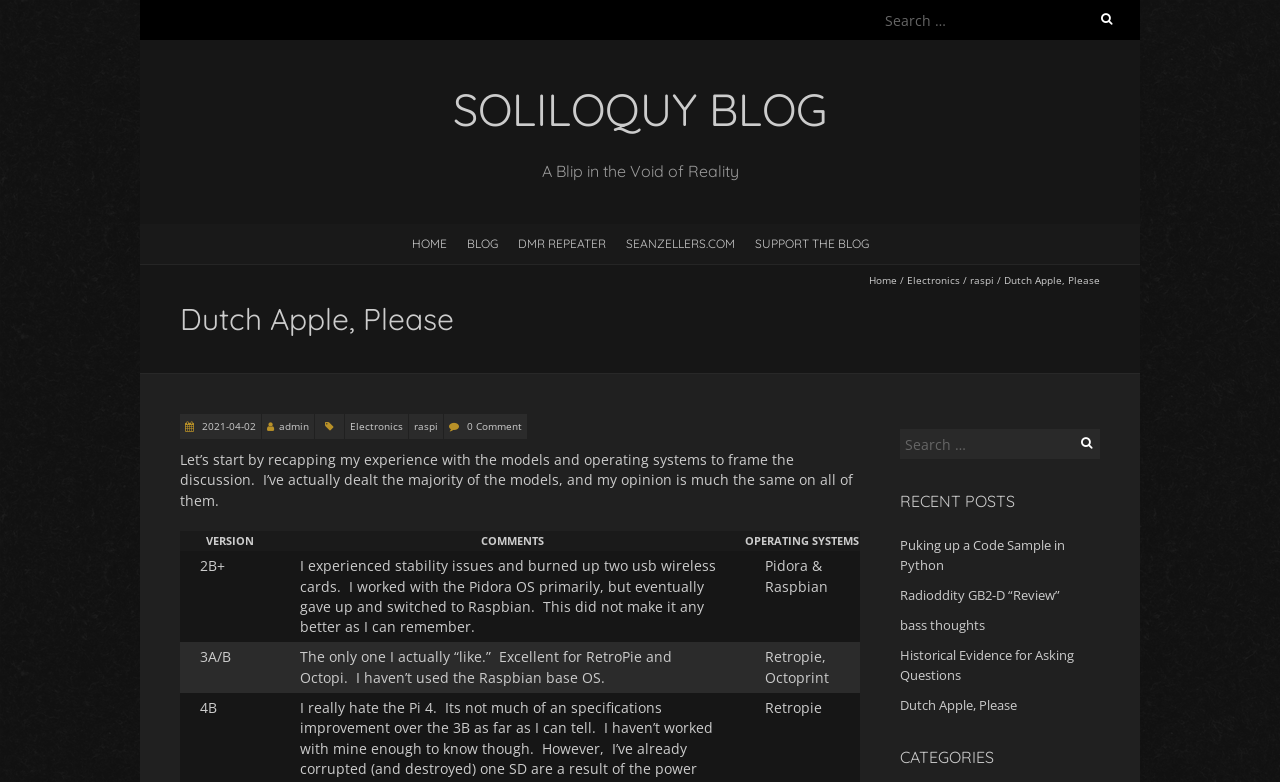Give a comprehensive overview of the webpage, including key elements.

The webpage is a blog titled "Dutch Apple, Please – Soliloquy Blog". At the top, there is a search bar with a label "Search for:" and a search box. Below the search bar, there is a heading "SOLILOQUY BLOG" which is also a link. 

To the right of the heading, there is a subheading "A Blip in the Void of Reality". Below the subheading, there are five links: "HOME", "BLOG", "DMR REPEATER", "SEANZELLERS.COM", and "SUPPORT THE BLOG". 

On the left side of the page, there is a navigation menu with links to "Home", "Electronics", and "raspi". Below the navigation menu, there is a heading "Dutch Apple, Please" which is the title of the blog post. 

The blog post starts with a paragraph of text that discusses the author's experience with different models and operating systems. Below the paragraph, there is a table with three columns: "VERSION", "COMMENTS", and "OPERATING SYSTEMS". The table has three rows, each describing a different model and its corresponding operating system.

On the right side of the page, there is a search bar with a label "Search for:" and a search box. Below the search bar, there are three headings: "RECENT POSTS", "CATEGORIES", and a list of links to recent blog posts.